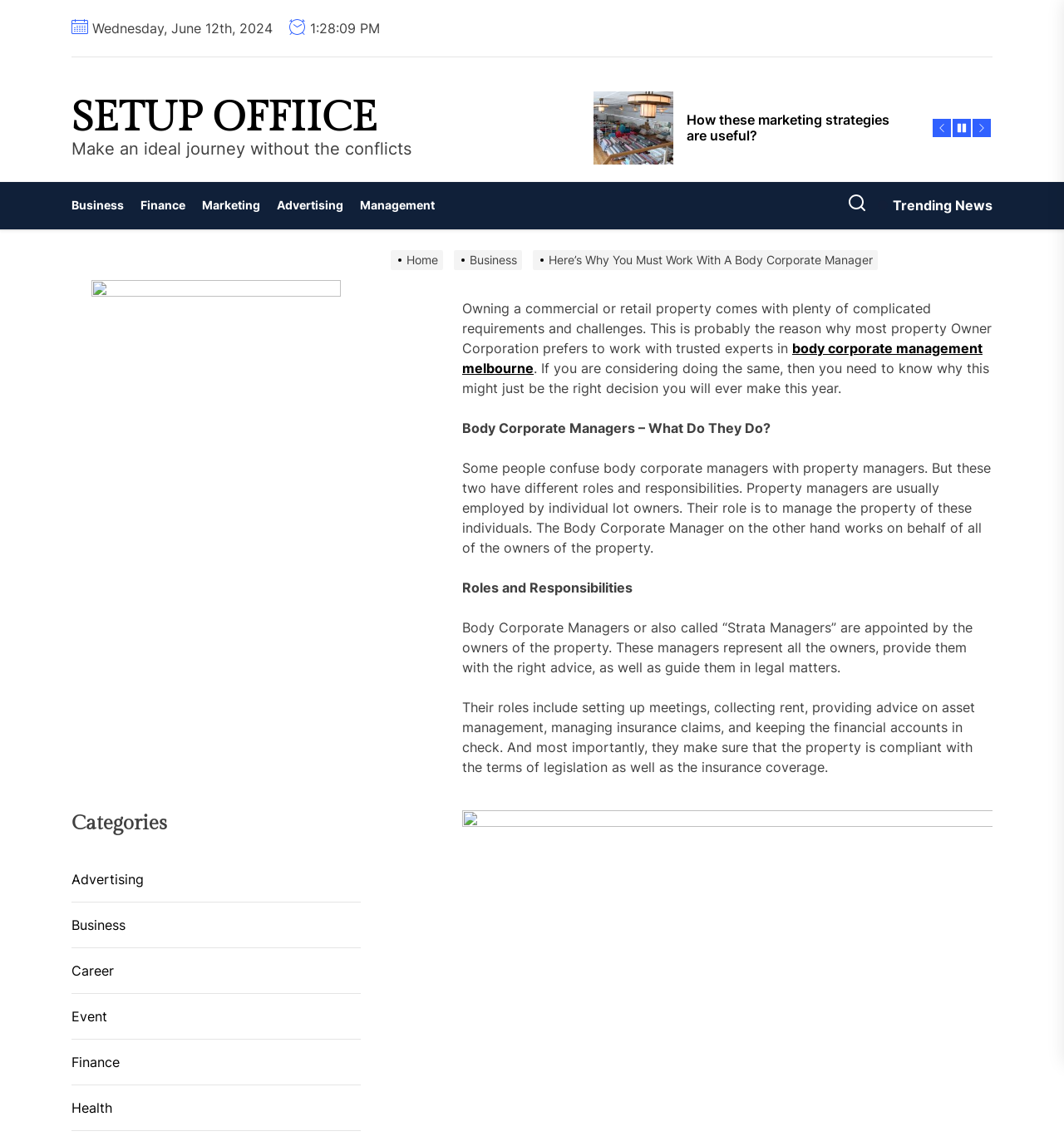What is the date displayed on the webpage?
Please provide a single word or phrase as the answer based on the screenshot.

Wednesday, June 12th, 2024